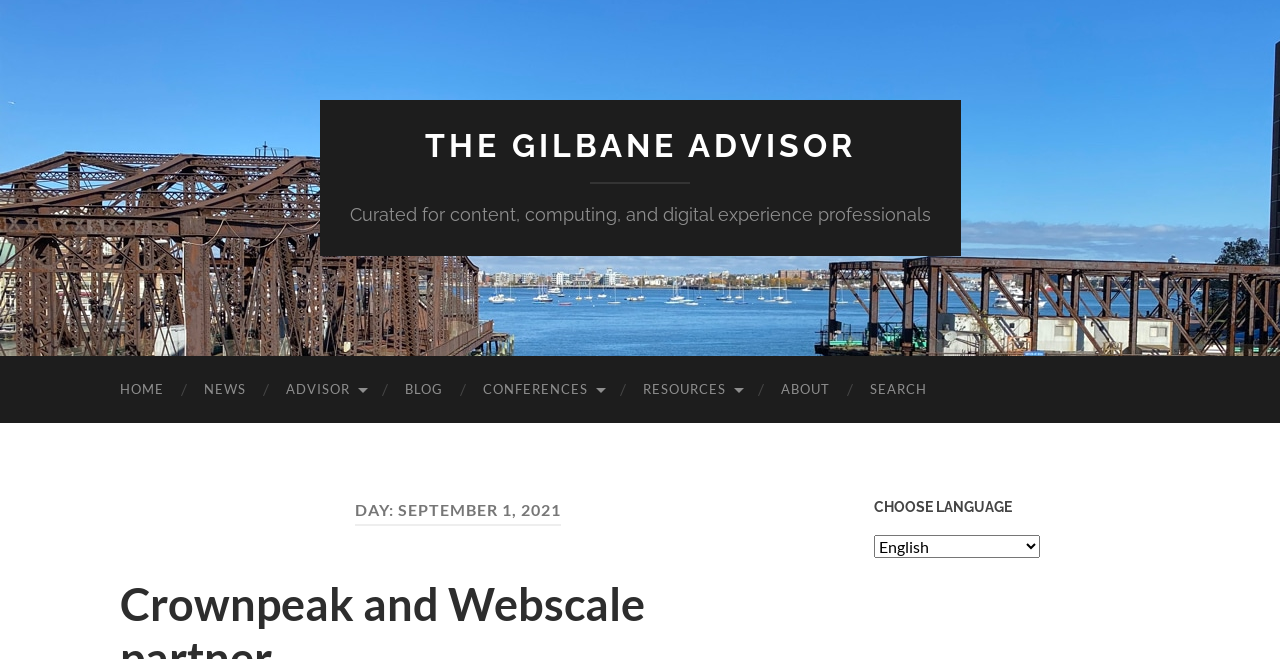Create an in-depth description of the webpage, covering main sections.

The webpage is an archive page for "The Gilbane Advisor" with a focus on content, computing, and digital experience professionals. At the top, there is a prominent link to "THE GILBANE ADVISOR" followed by a brief description of the advisor's focus. 

Below this, there is a navigation menu with 7 links: "HOME", "NEWS", "ADVISOR", "BLOG", "CONFERENCES", "RESOURCES", and "ABOUT", all aligned horizontally and evenly spaced. 

Further down, there is a section with a header indicating the date "SEPTEMBER 1, 2021". 

To the right of this section, there is a complementary section with a heading "CHOOSE LANGUAGE" and a dropdown combobox to select a language.